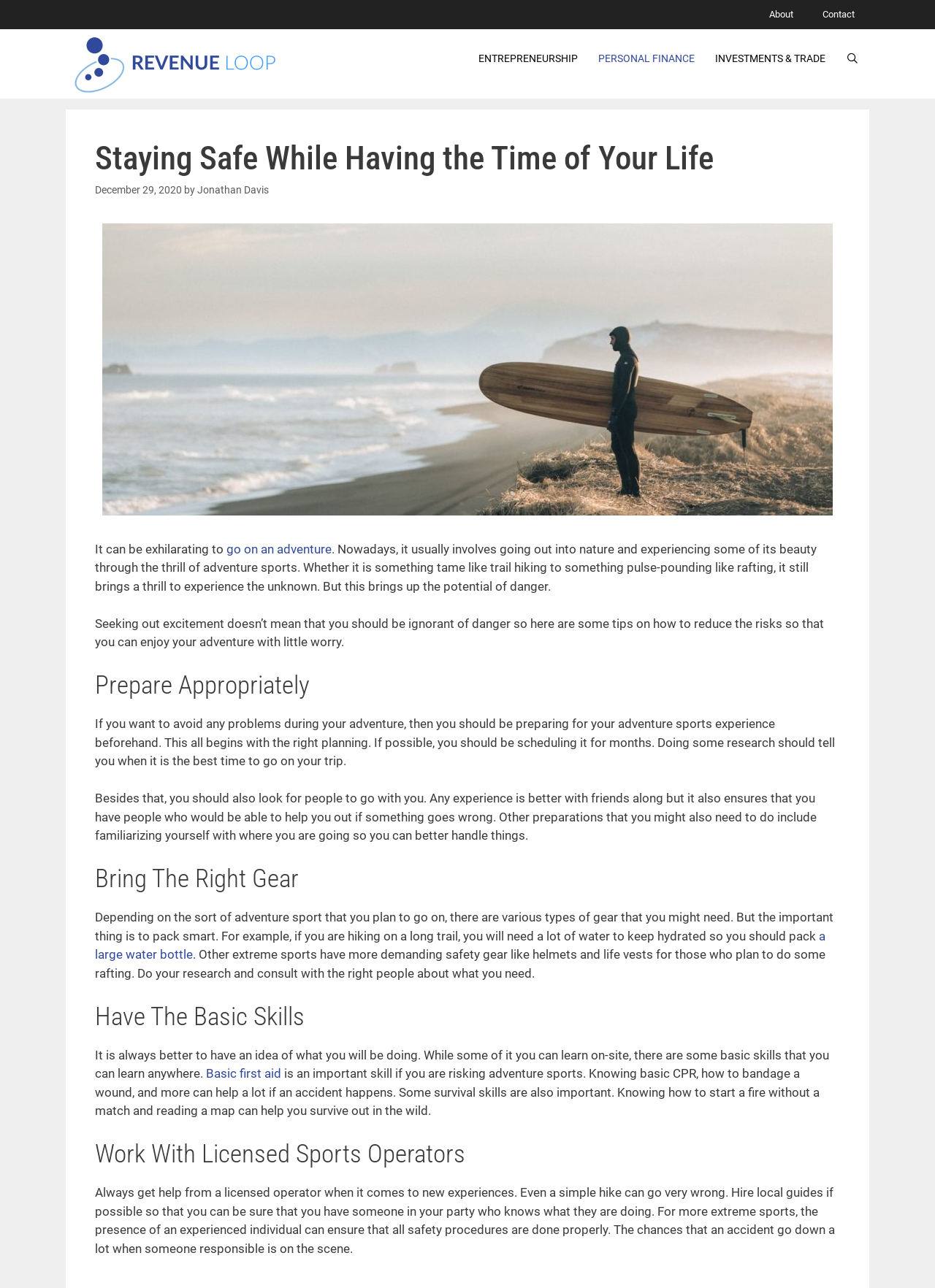Provide the bounding box coordinates, formatted as (top-left x, top-left y, bottom-right x, bottom-right y), with all values being floating point numbers between 0 and 1. Identify the bounding box of the UI element that matches the description: go on an adventure

[0.242, 0.421, 0.355, 0.432]